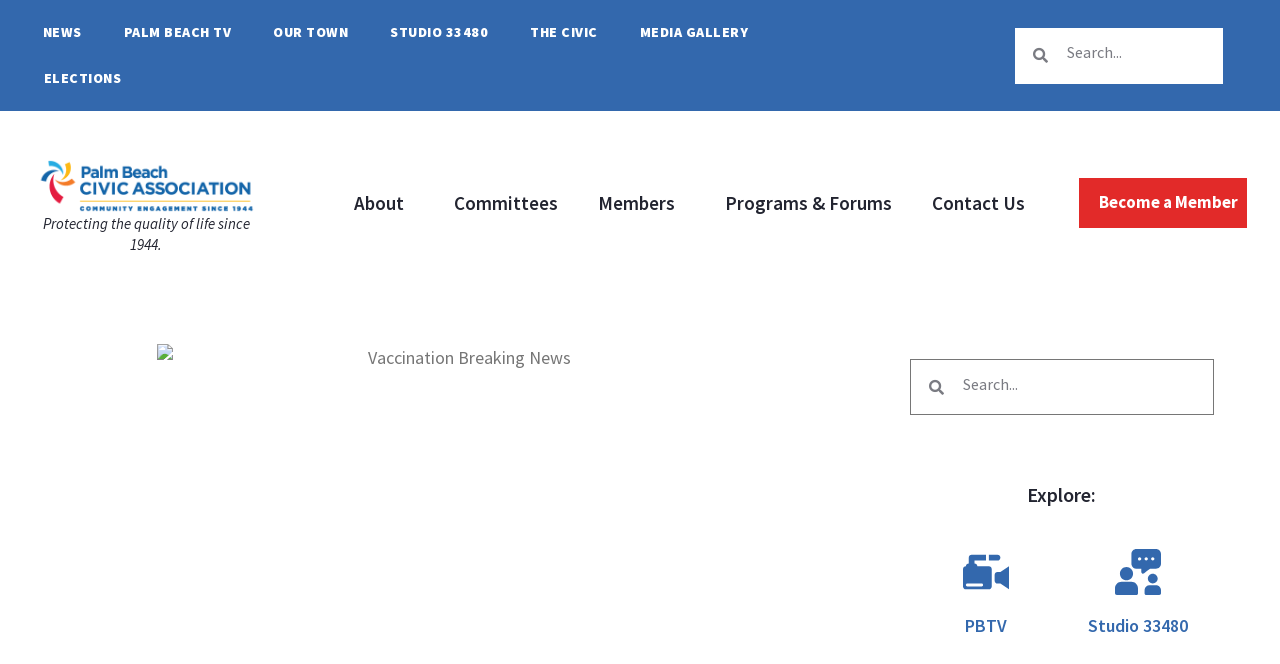Determine the webpage's heading and output its text content.

VACCINATION BREAKING NEWS